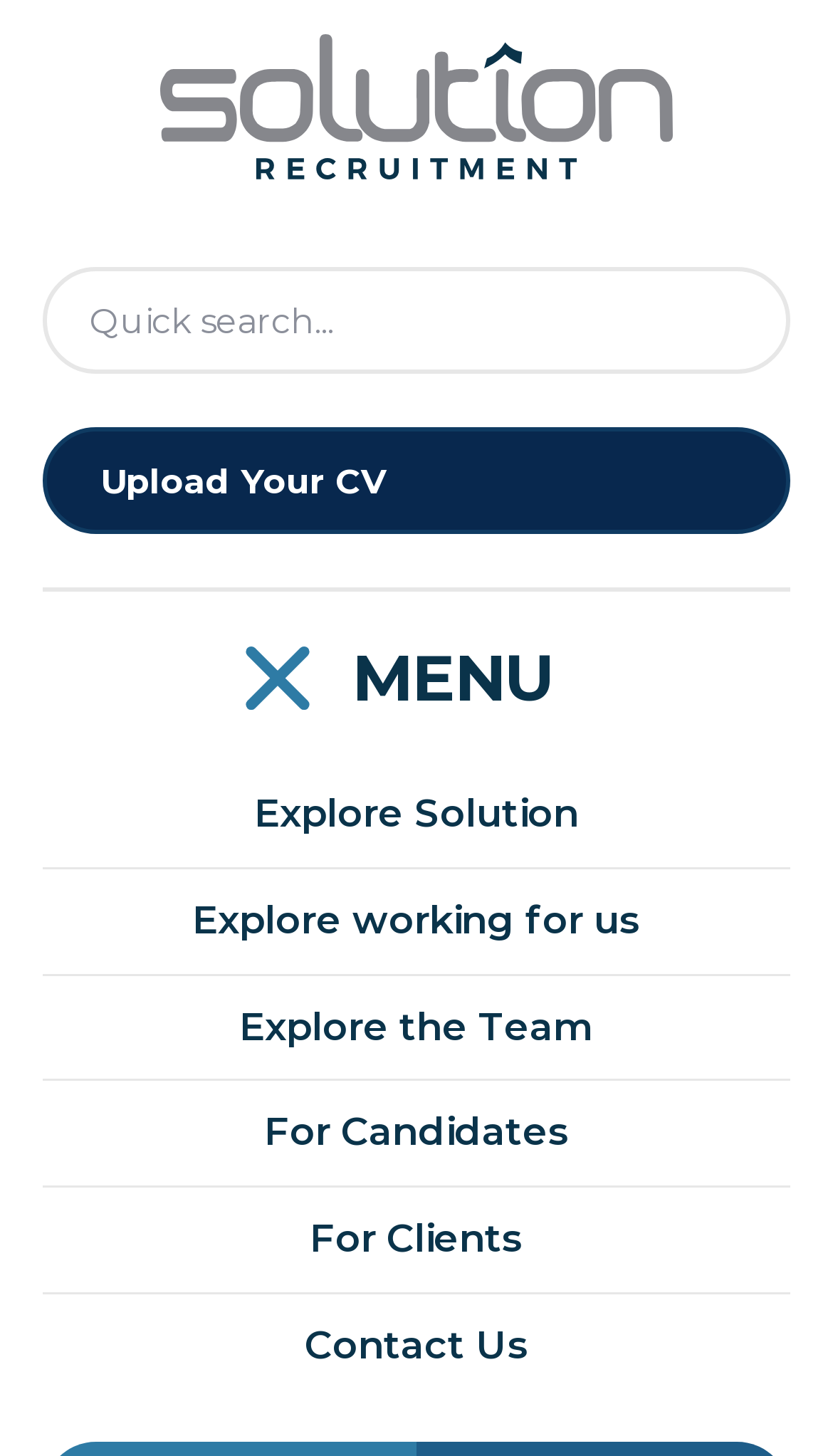Give a concise answer using only one word or phrase for this question:
What is the position of the 'Solution Recruitment Home Page' link?

Top-left